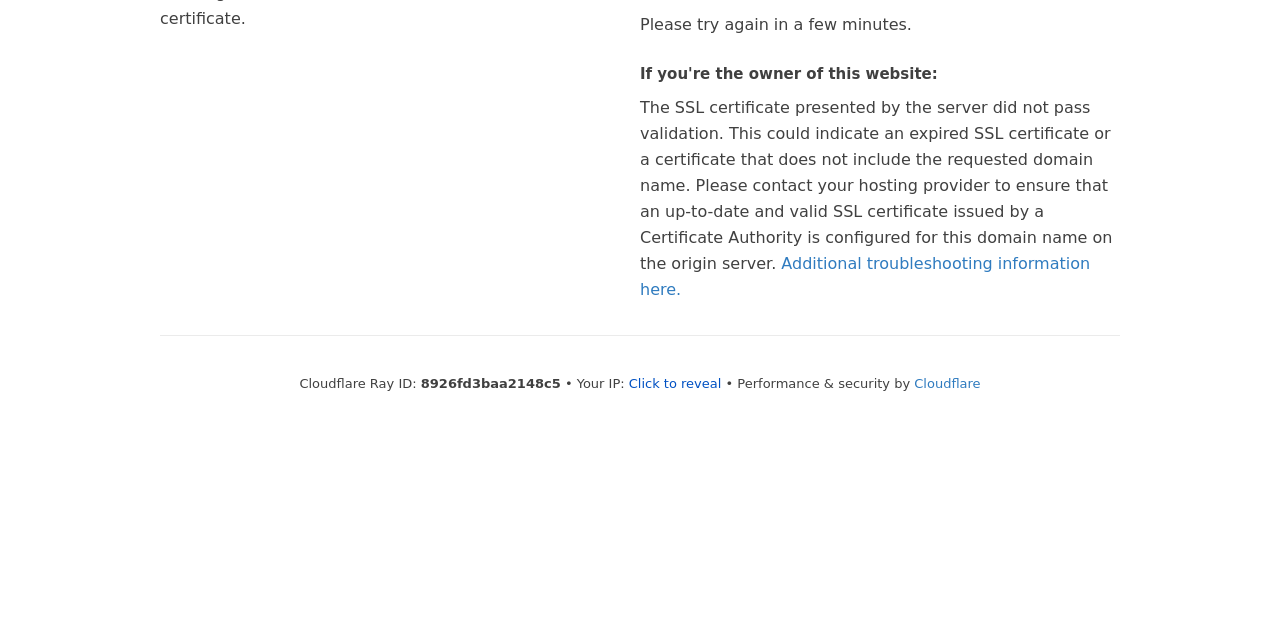Using the provided element description: "Cloudflare", determine the bounding box coordinates of the corresponding UI element in the screenshot.

[0.714, 0.587, 0.766, 0.61]